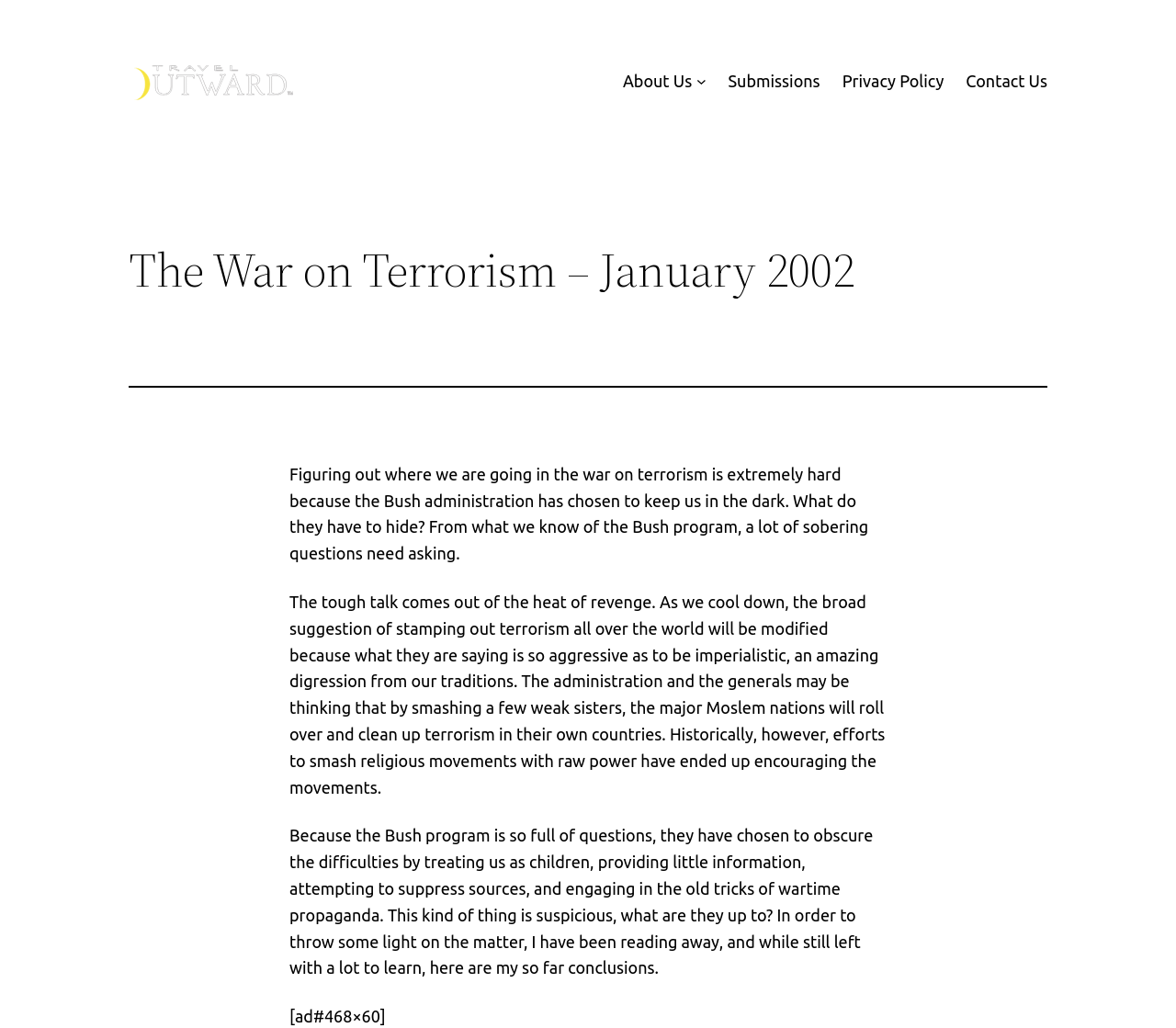Respond with a single word or phrase to the following question:
What is the author's concern about the Bush administration's approach?

It is imperialistic